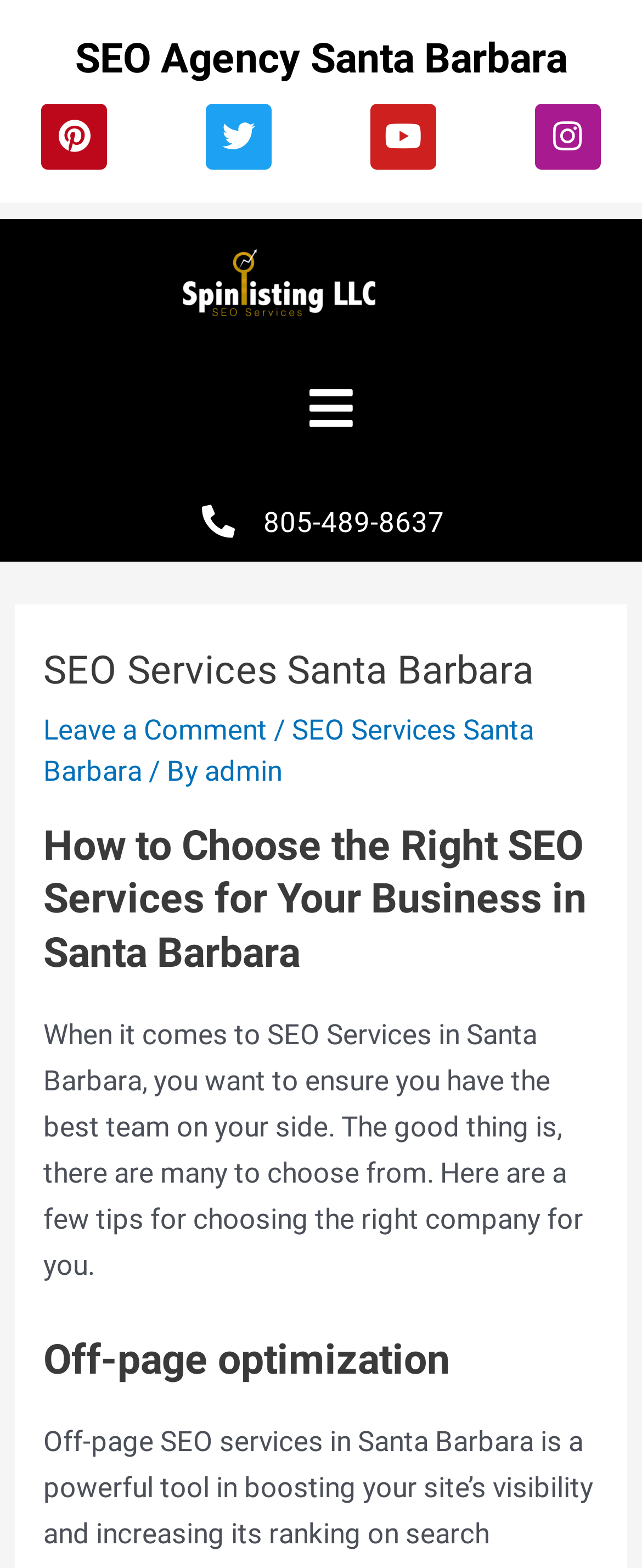Using the element description alt="SEO Agency Santa Barbara CA", predict the bounding box coordinates for the UI element. Provide the coordinates in (top-left x, top-left y, bottom-right x, bottom-right y) format with values ranging from 0 to 1.

[0.059, 0.087, 0.797, 0.276]